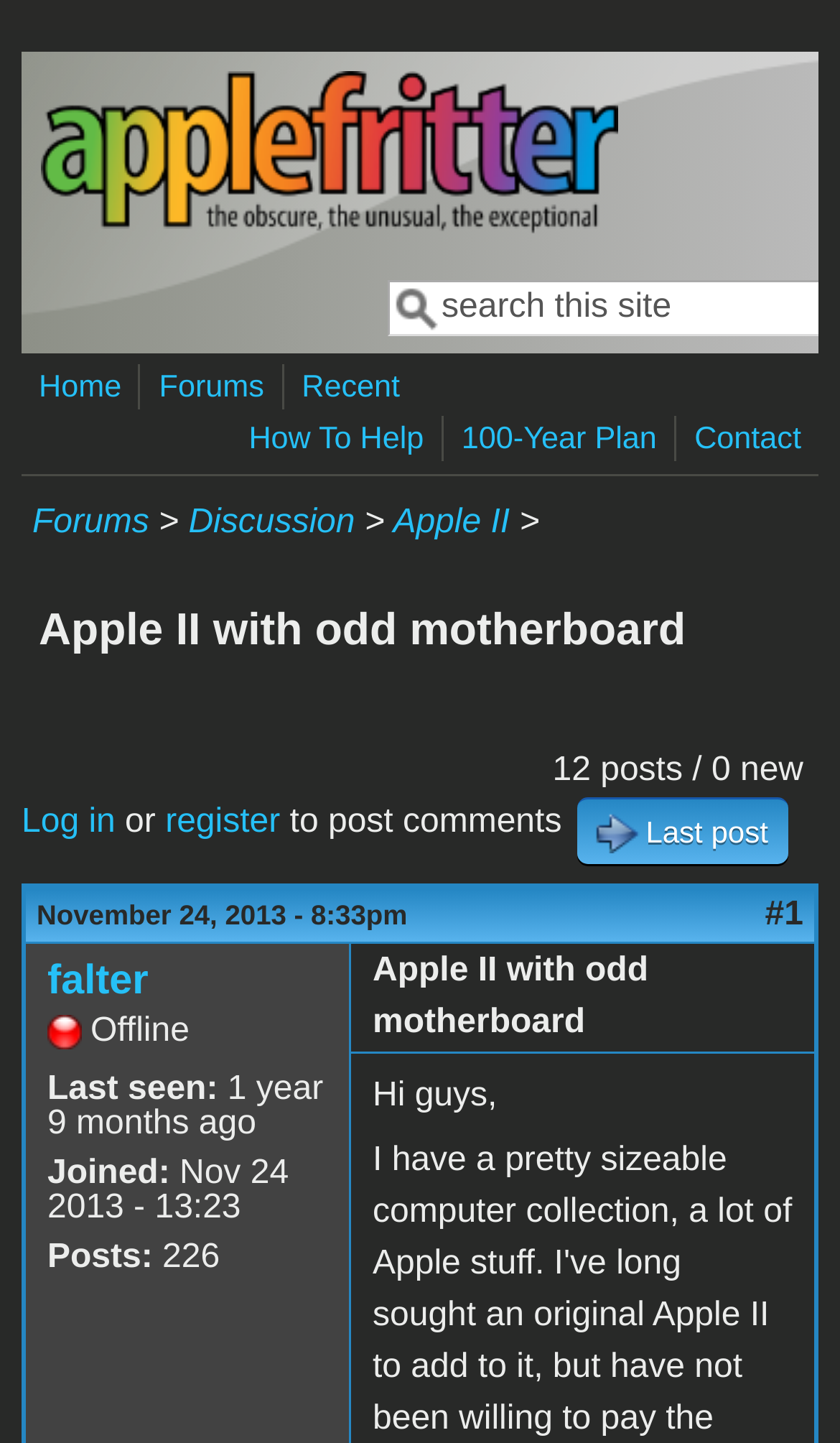Determine the bounding box coordinates of the clickable element to achieve the following action: 'Click the 'USE NECESSARY COOKIES ONLY' button'. Provide the coordinates as four float values between 0 and 1, formatted as [left, top, right, bottom].

None